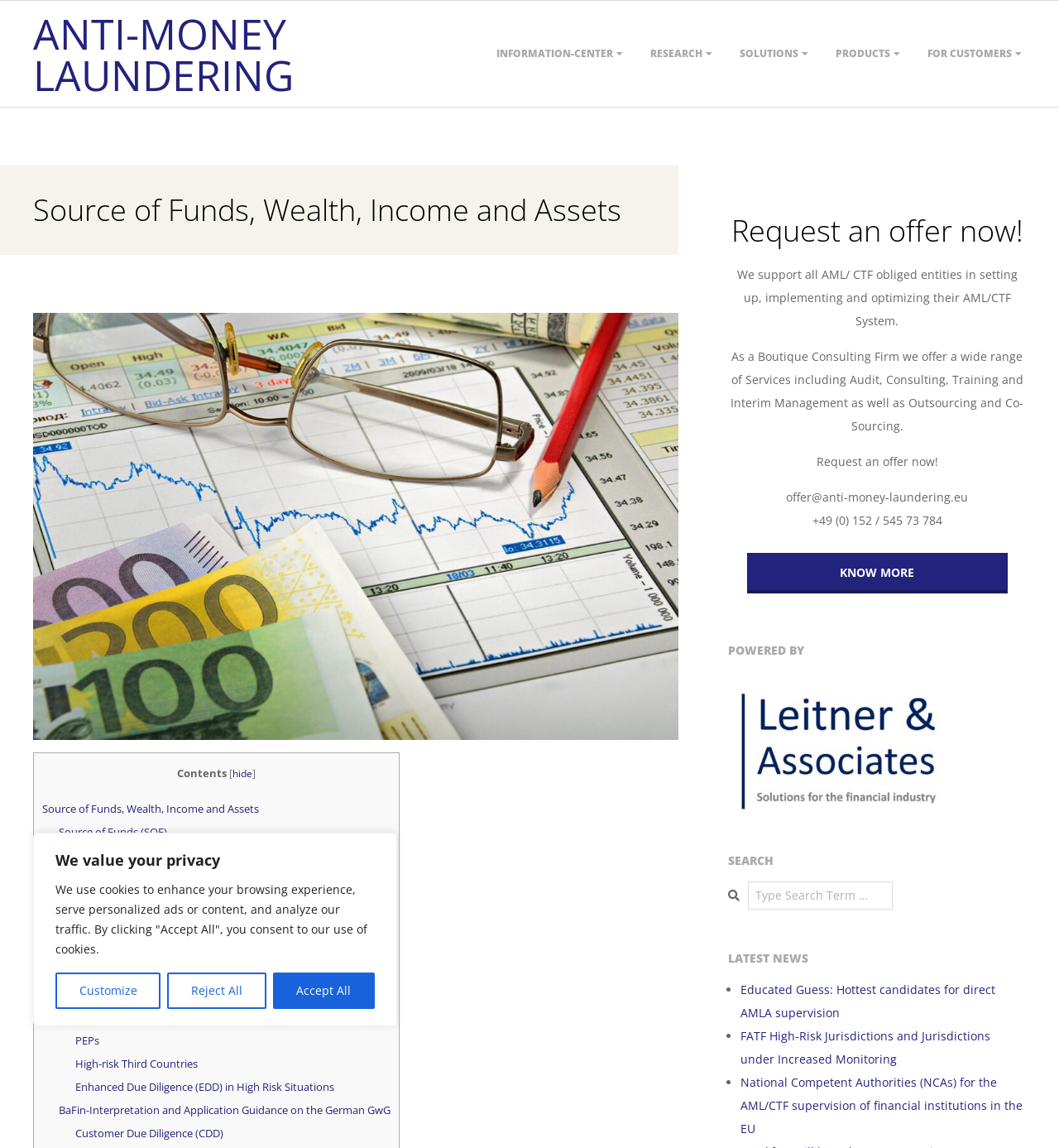Kindly determine the bounding box coordinates for the area that needs to be clicked to execute this instruction: "Click on the 'Educated Guess: Hottest candidates for direct AMLA supervision' link".

[0.699, 0.855, 0.94, 0.889]